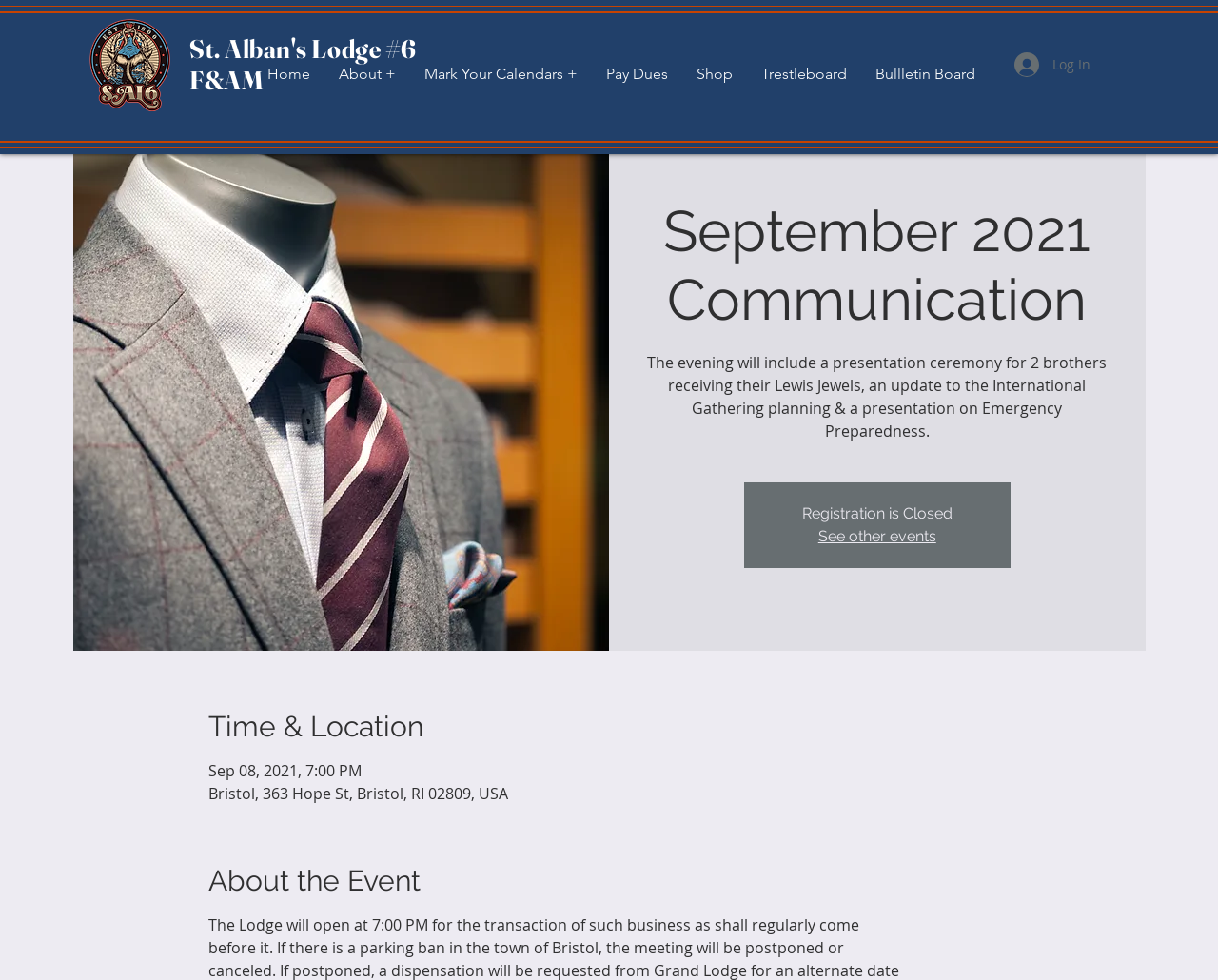Could you find the bounding box coordinates of the clickable area to complete this instruction: "log in"?

[0.822, 0.048, 0.906, 0.084]